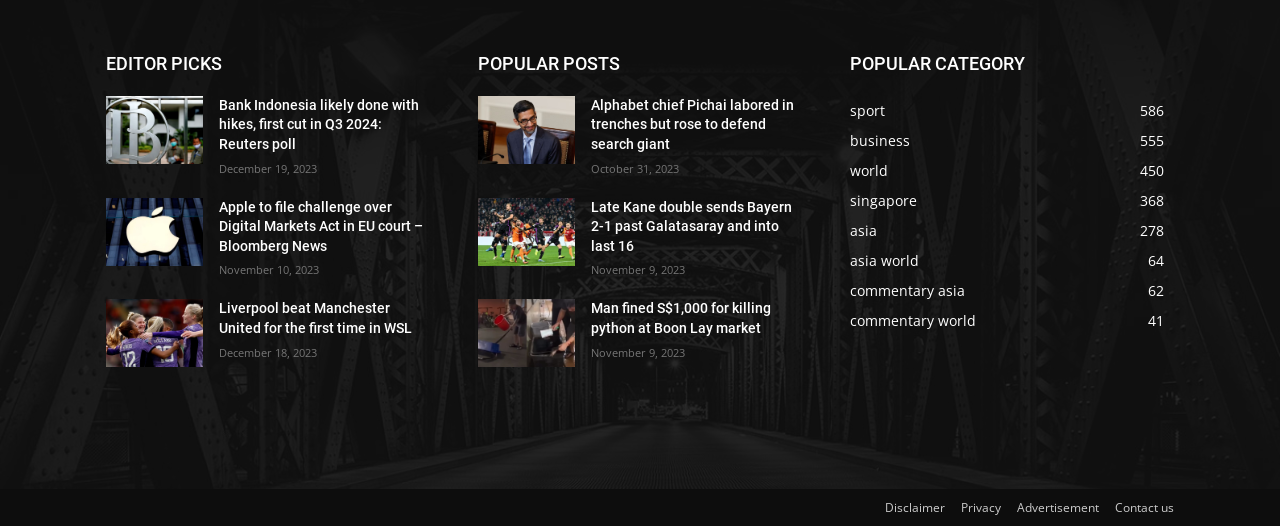How many links are there in the footer section?
Respond with a short answer, either a single word or a phrase, based on the image.

4